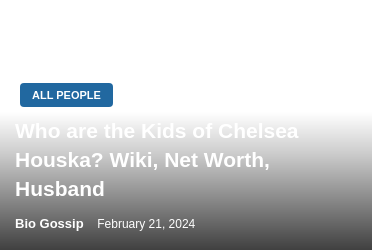Provide a thorough description of the image presented.

This image features a section titled "Who are the Kids of Chelsea Houska? Wiki, Net Worth, Husband," which indicates a focus on the family background and personal details of Chelsea Houska. Beneath this heading, a button labeled "ALL PEOPLE" allows users to navigate to related content about individuals. The date displayed, February 21, 2024, suggests that this information is part of a recent or upcoming post on the Bio Gossip website. The layout emphasizes the informative nature of the content, inviting readers to explore Chelsea Houska's life, including her family and financial status.